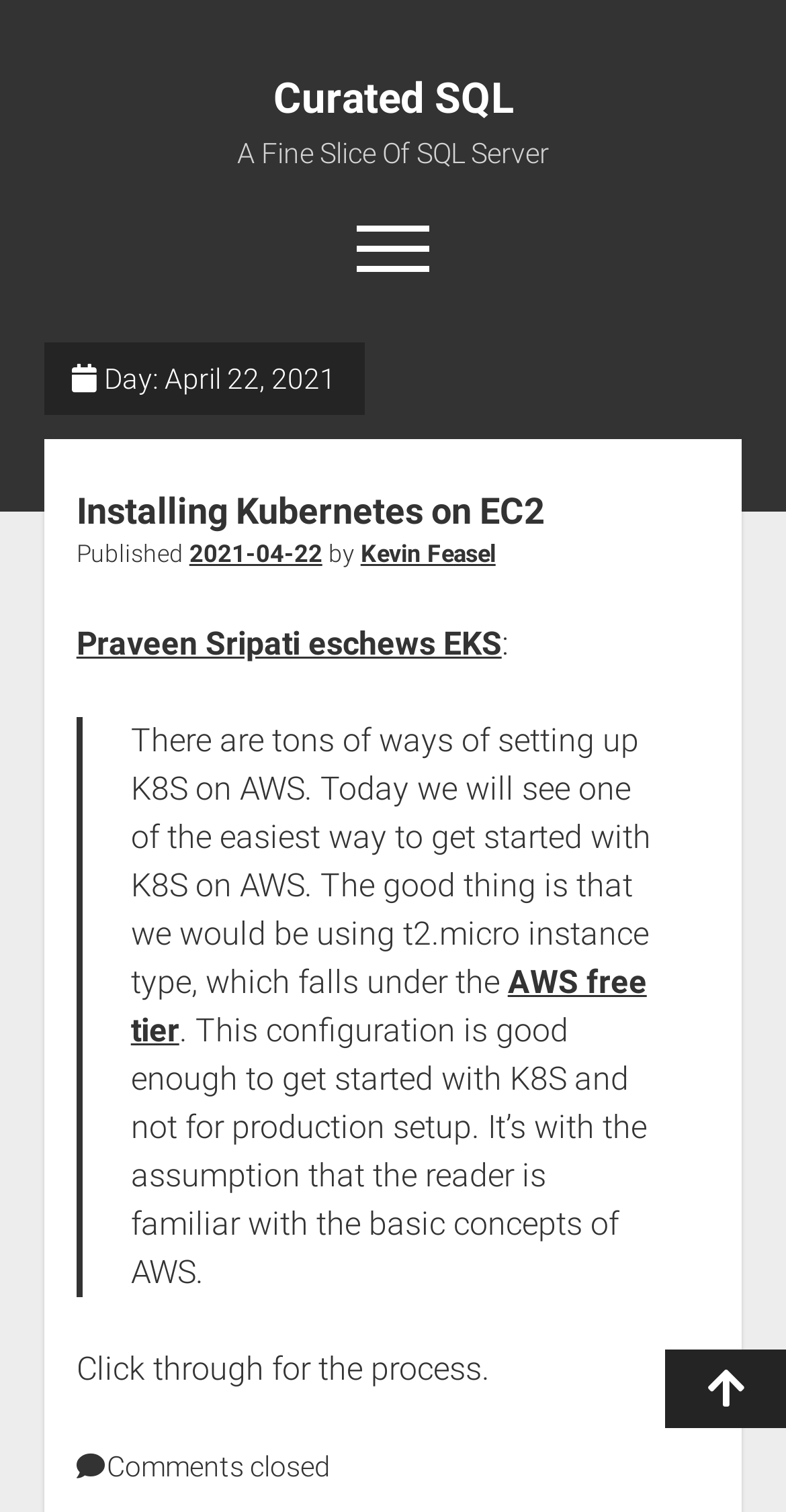Can you specify the bounding box coordinates of the area that needs to be clicked to fulfill the following instruction: "search for something"?

[0.862, 0.24, 0.96, 0.297]